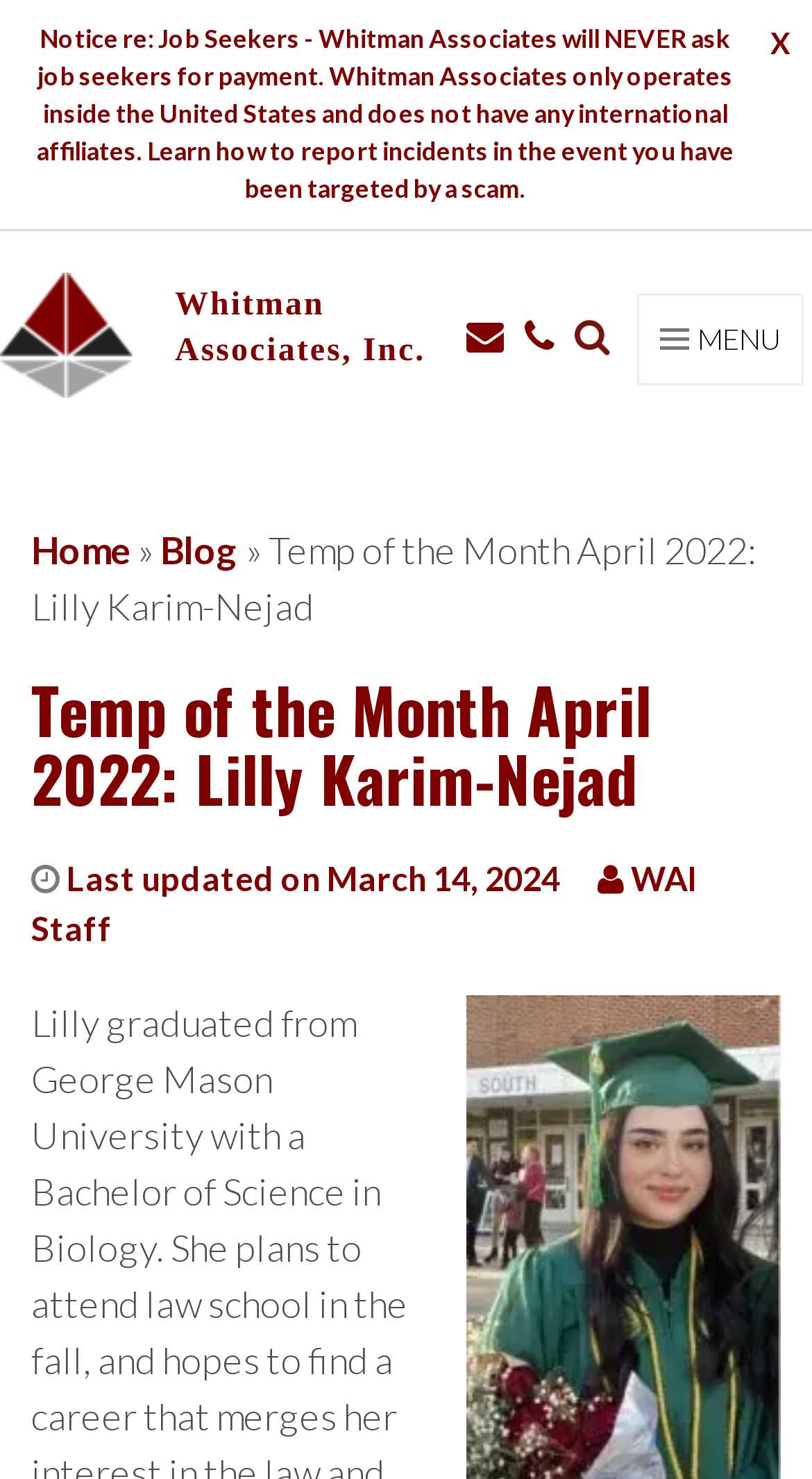Specify the bounding box coordinates for the region that must be clicked to perform the given instruction: "Read the blog".

[0.197, 0.356, 0.295, 0.387]